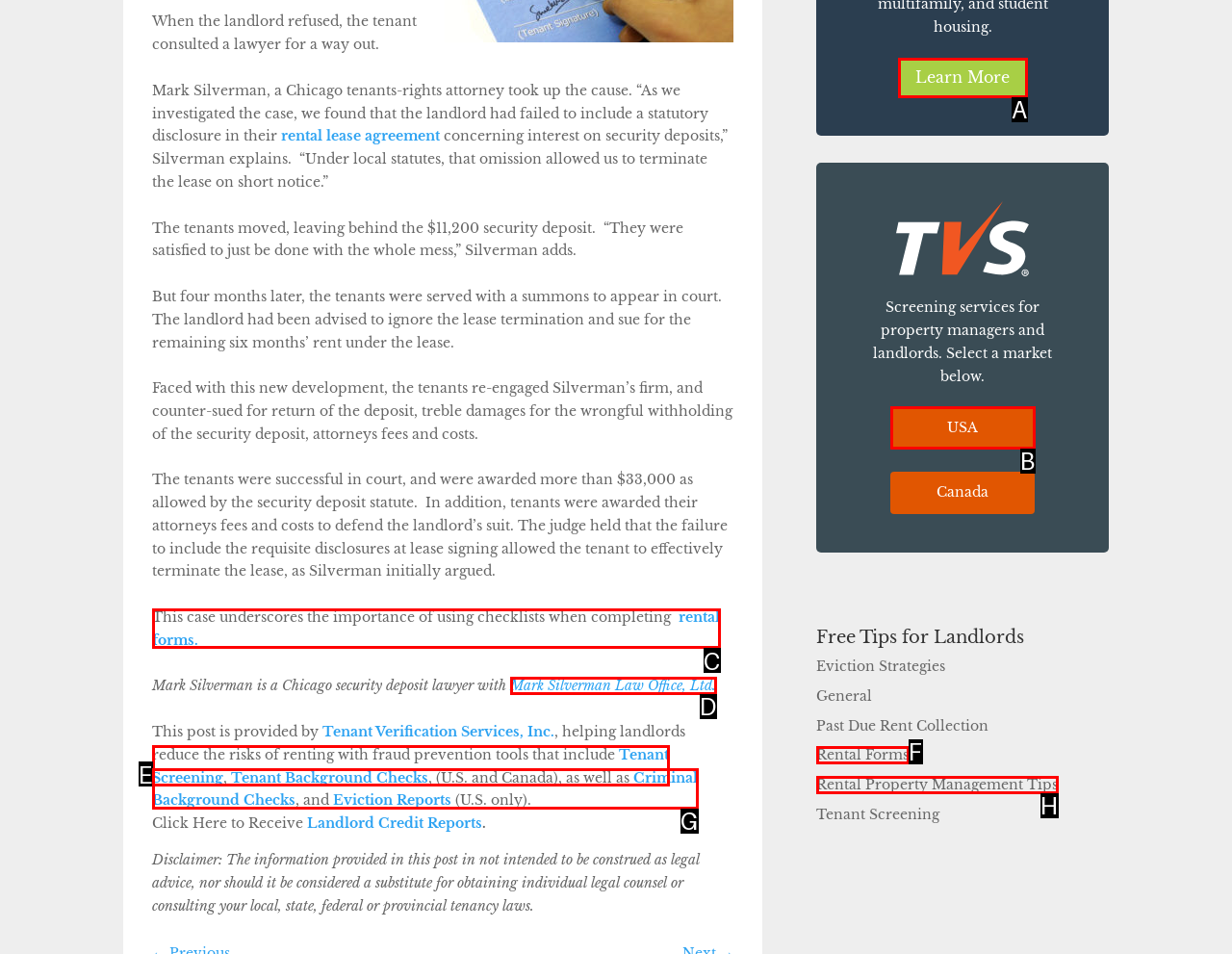Tell me which one HTML element best matches the description: More Topics >>
Answer with the option's letter from the given choices directly.

None